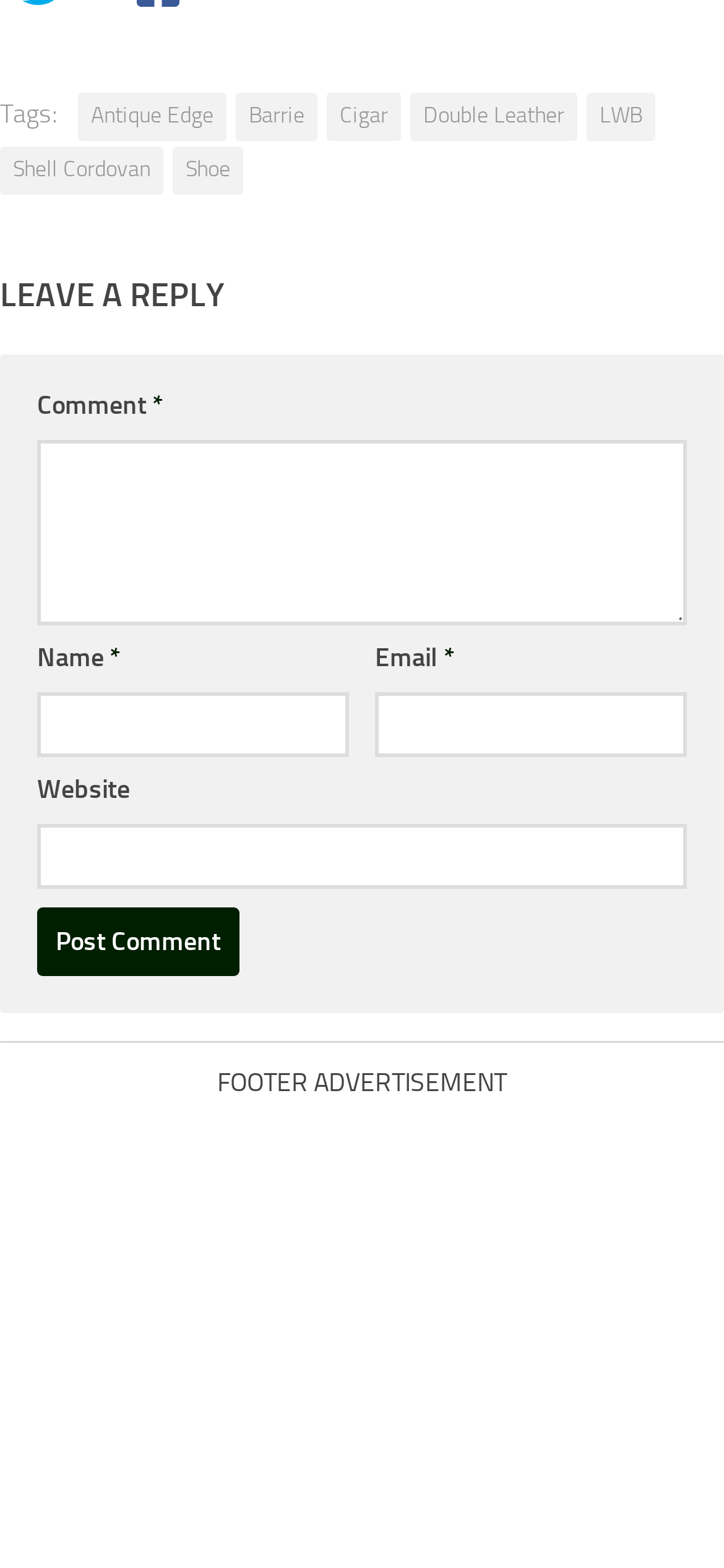Please provide the bounding box coordinates for the element that needs to be clicked to perform the instruction: "Click on the 'Antique Edge' tag". The coordinates must consist of four float numbers between 0 and 1, formatted as [left, top, right, bottom].

[0.108, 0.059, 0.313, 0.09]